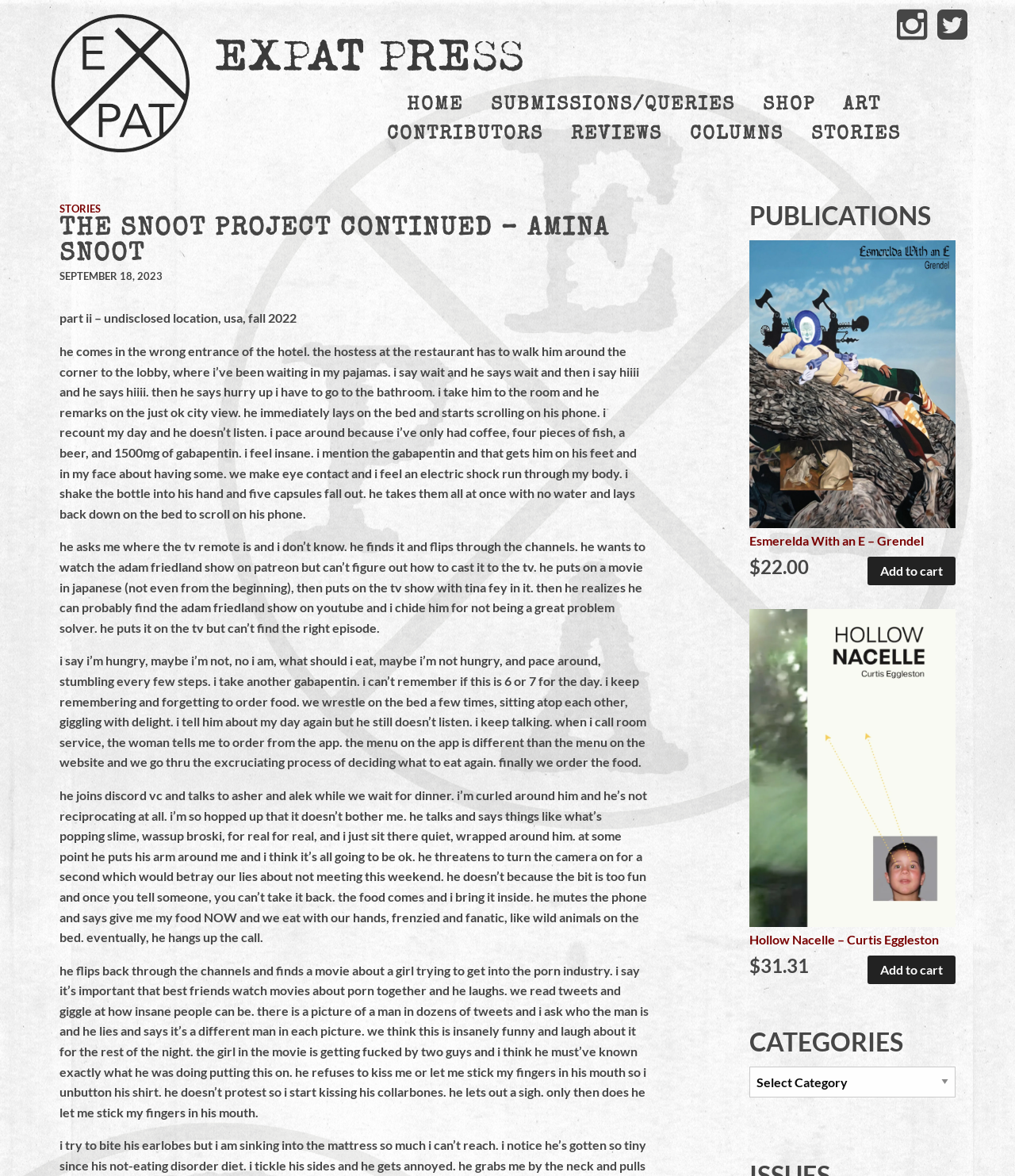Give a complete and precise description of the webpage's appearance.

This webpage appears to be a literary website, specifically a blog or publication platform, with a focus on storytelling and creative writing. The page is divided into several sections, with a navigation menu at the top and a main content area below.

At the top of the page, there are two social media links, represented by icons, located at the top-right corner. Next to these icons, there is a horizontal menu bar with several menu items, including "HOME", "SUBMISSIONS/QUERIES", "SHOP", "ART", "CONTRIBUTORS", "REVIEWS", "COLUMNS", and "STORIES". Each menu item has a corresponding link.

Below the menu bar, there is a heading that reads "THE SNOOT PROJECT CONTINUED – AMINA SNOOT". This is followed by a date, "SEPTEMBER 18, 2023", and a brief description of the project, "part ii – undisclosed location, usa, fall 2022".

The main content area is dedicated to a short story or creative writing piece, which is divided into several paragraphs. The text describes a personal and intimate encounter between two individuals, with vivid details about their interactions, conversations, and emotions. The writing style is conversational and introspective, with a focus on the emotional and psychological aspects of the encounter.

To the right of the main content area, there is a sidebar with several sections, including "PUBLICATIONS", "CATEGORIES", and a shopping cart section. The "PUBLICATIONS" section lists two book titles, "Esmerelda With an E – Grendel" and "Hollow Nacelle – Curtis Eggleston", each with a link to purchase the book and a price tag. The "CATEGORIES" section appears to be a dropdown menu, but its contents are not specified.

Overall, the webpage has a clean and simple design, with a focus on showcasing the creative writing piece and providing easy navigation to other sections of the website.